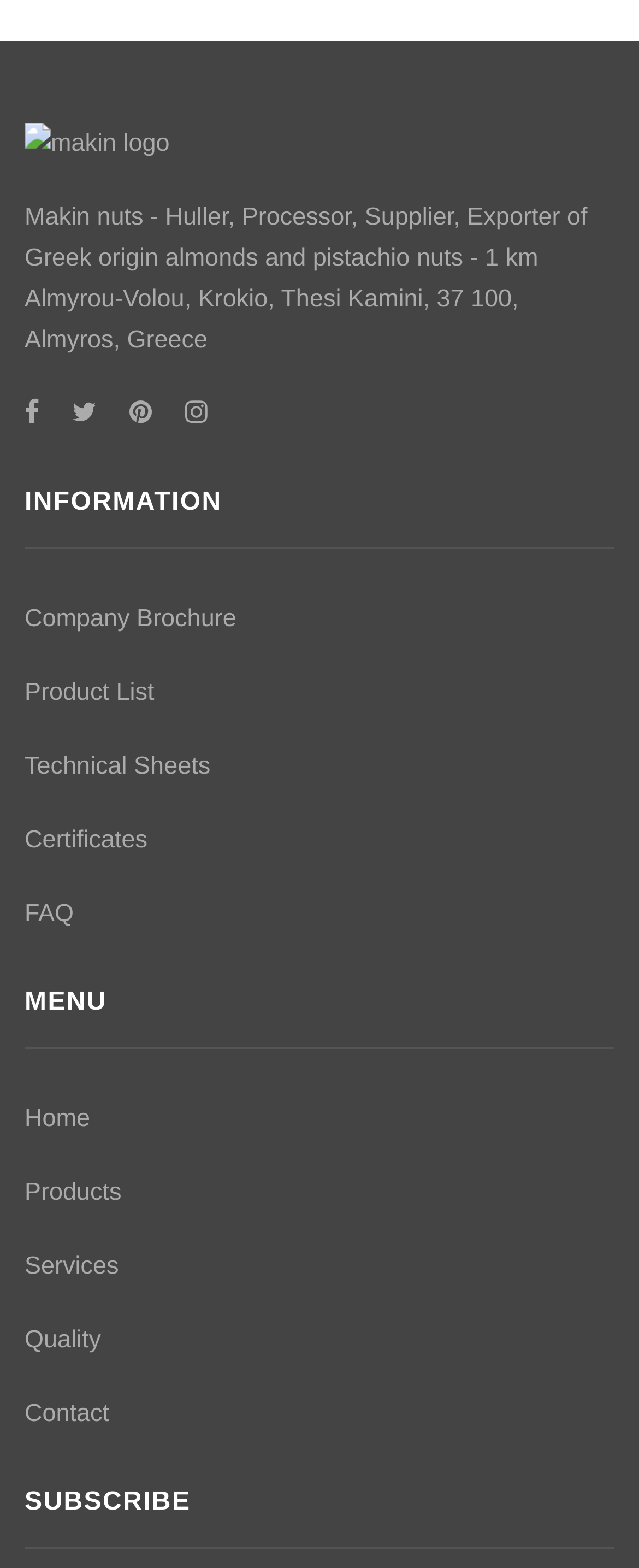What type of nuts does Makin process?
We need a detailed and exhaustive answer to the question. Please elaborate.

The static text on the webpage mentions 'Huller, Processor, Supplier, Exporter of Greek origin almonds and pistachio nuts', which indicates that Makin processes almonds and pistachio nuts.